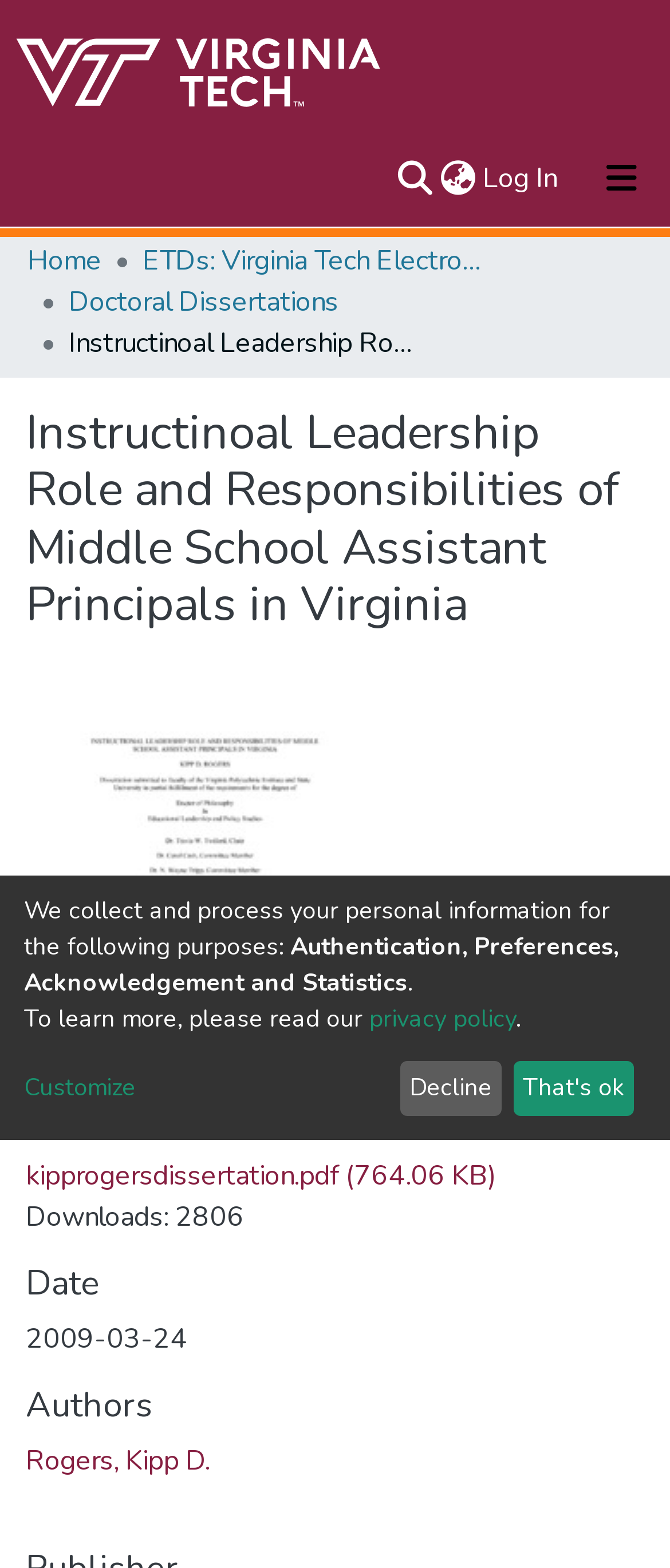Detail the webpage's structure and highlights in your description.

This webpage appears to be a repository or digital library page, specifically showcasing a doctoral dissertation titled "Instructinoal Leadership Role and Responsibilities of Middle School Assistant Principals in Virginia". 

At the top of the page, there is a user profile bar with a repository logo on the left, a search bar in the middle, and a language switch button and a log-in button on the right. Below this, there is a main navigation bar with links to "About", "Communities & Collections", "All of VTechWorks", and "Statistics". 

On the left side of the page, there is a breadcrumb navigation menu with links to "Home", "ETDs: Virginia Tech Electronic Theses and Dissertations", and "Doctoral Dissertations". 

The main content area of the page is divided into sections. The first section has a heading with the title of the dissertation, followed by a section titled "Files" with a link to download the dissertation in PDF format. Below this, there is a section displaying the number of downloads, which is 2806. 

The next section is titled "Date" and shows the date "2009-03-24". This is followed by a section titled "Authors" with a link to the author's name, "Rogers, Kipp D.". 

At the bottom of the page, there is a notice about collecting and processing personal information, with links to a privacy policy and a "Customize" button. There are also two buttons, "Decline" and "That's ok", likely related to the privacy policy.